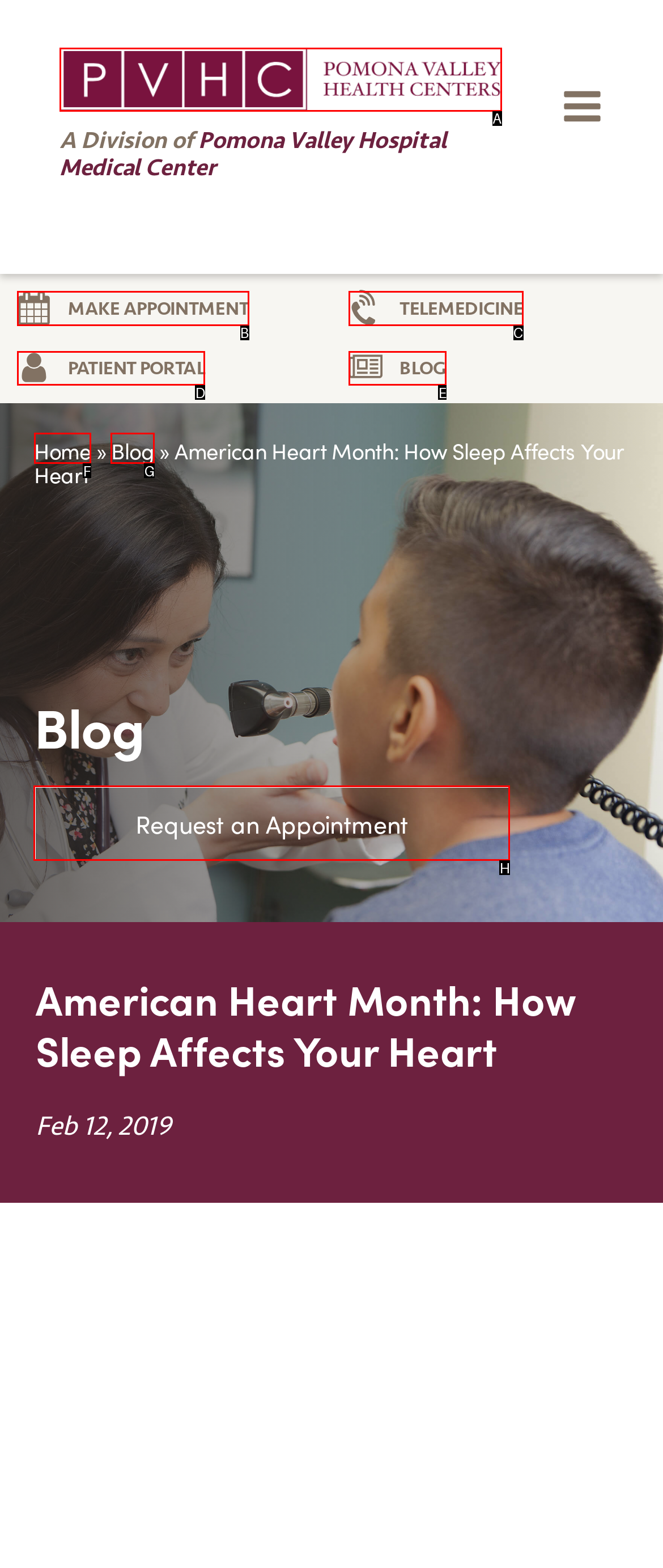Identify the correct option to click in order to complete this task: Request an appointment
Answer with the letter of the chosen option directly.

H